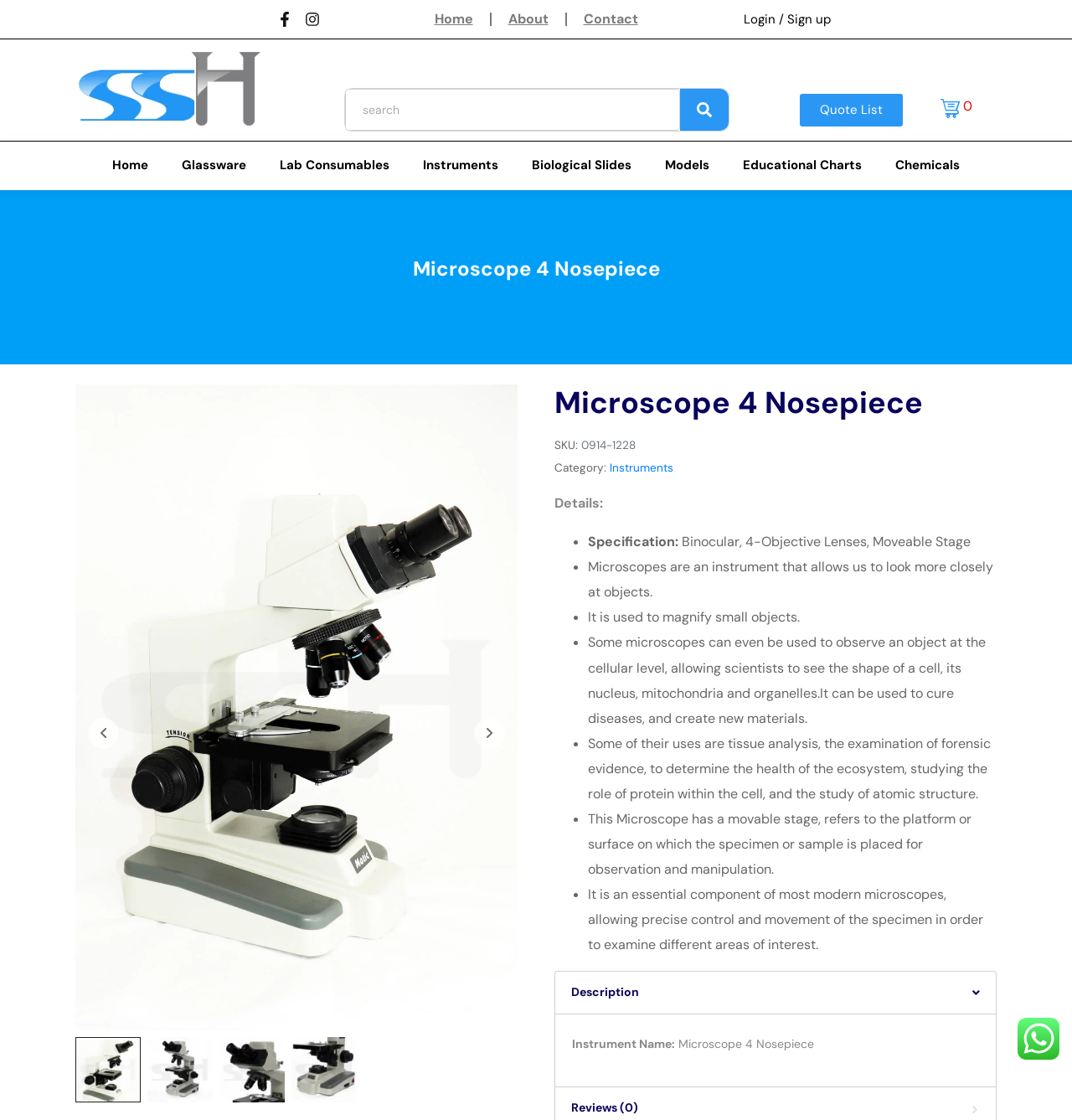What is the name of the instrument being described?
Look at the image and answer with only one word or phrase.

Microscope 4 Nosepiece